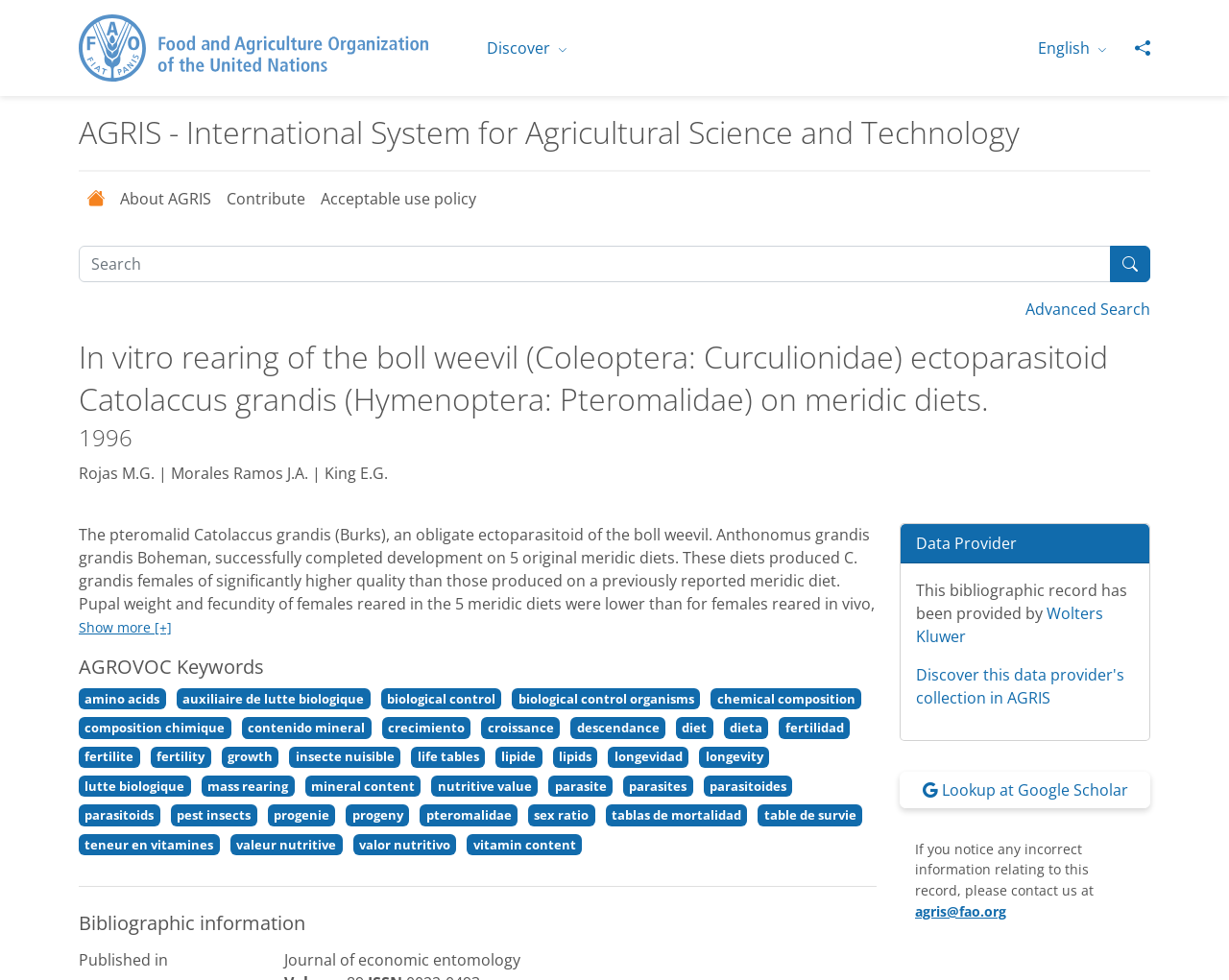What is the email address to contact for incorrect information?
Look at the image and respond with a one-word or short-phrase answer.

agris@fao.org